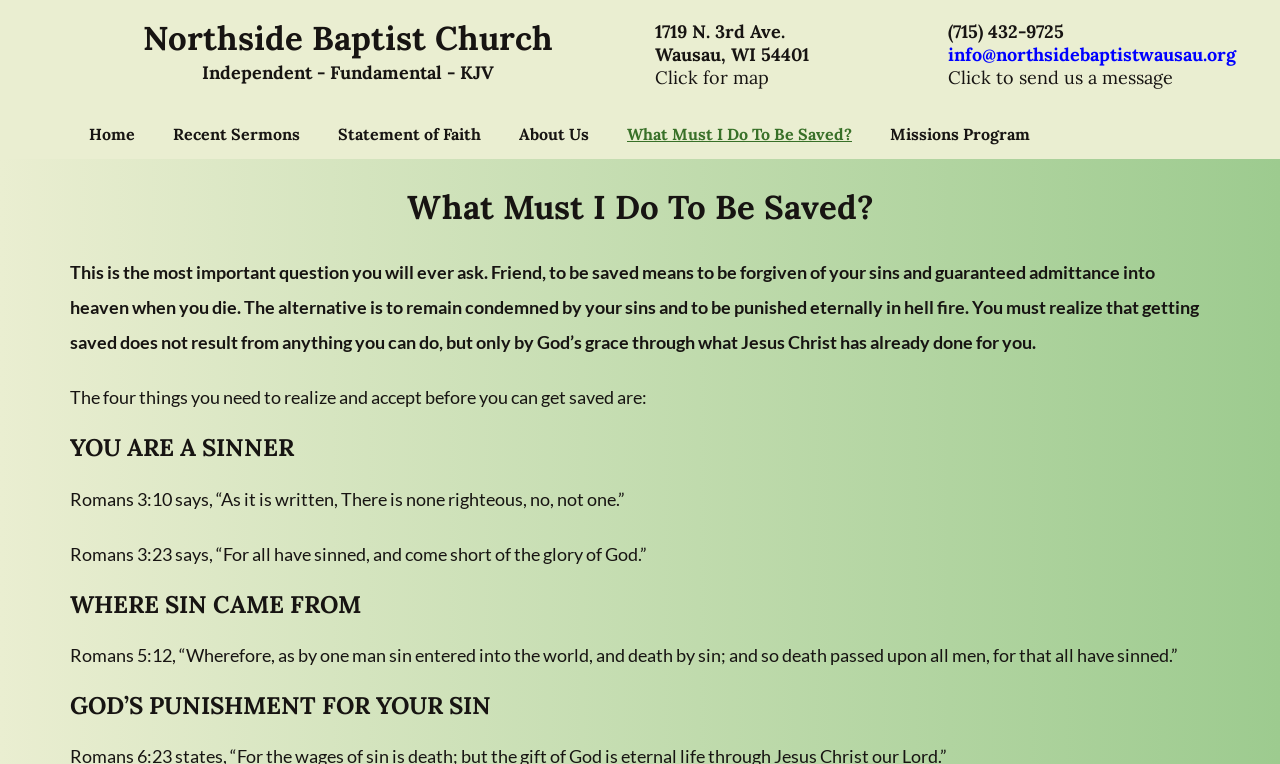What is the headline of the webpage?

Northside Baptist Church